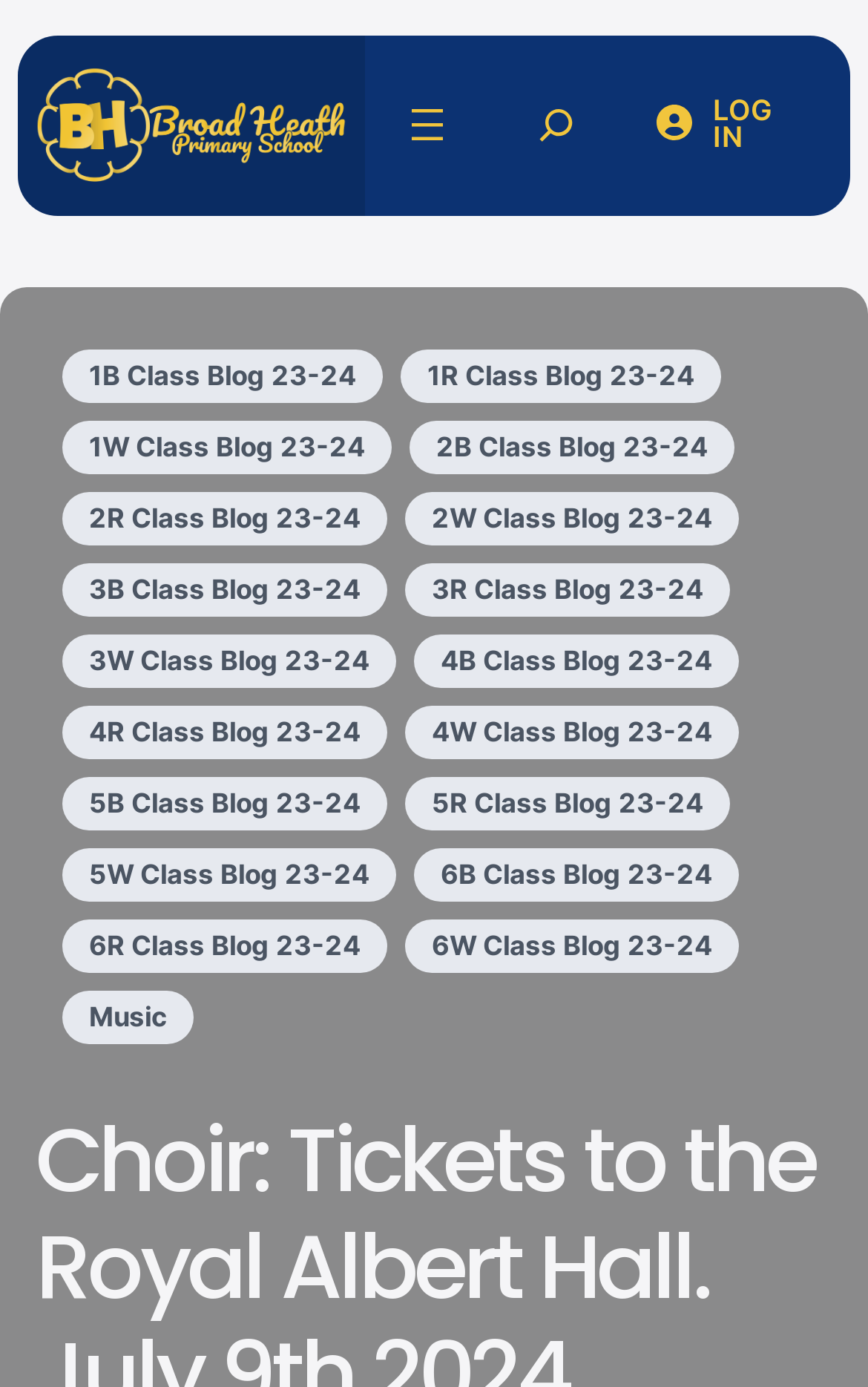Please identify the bounding box coordinates of the area I need to click to accomplish the following instruction: "Click on Broad Heath Primary School".

[0.041, 0.032, 0.399, 0.149]